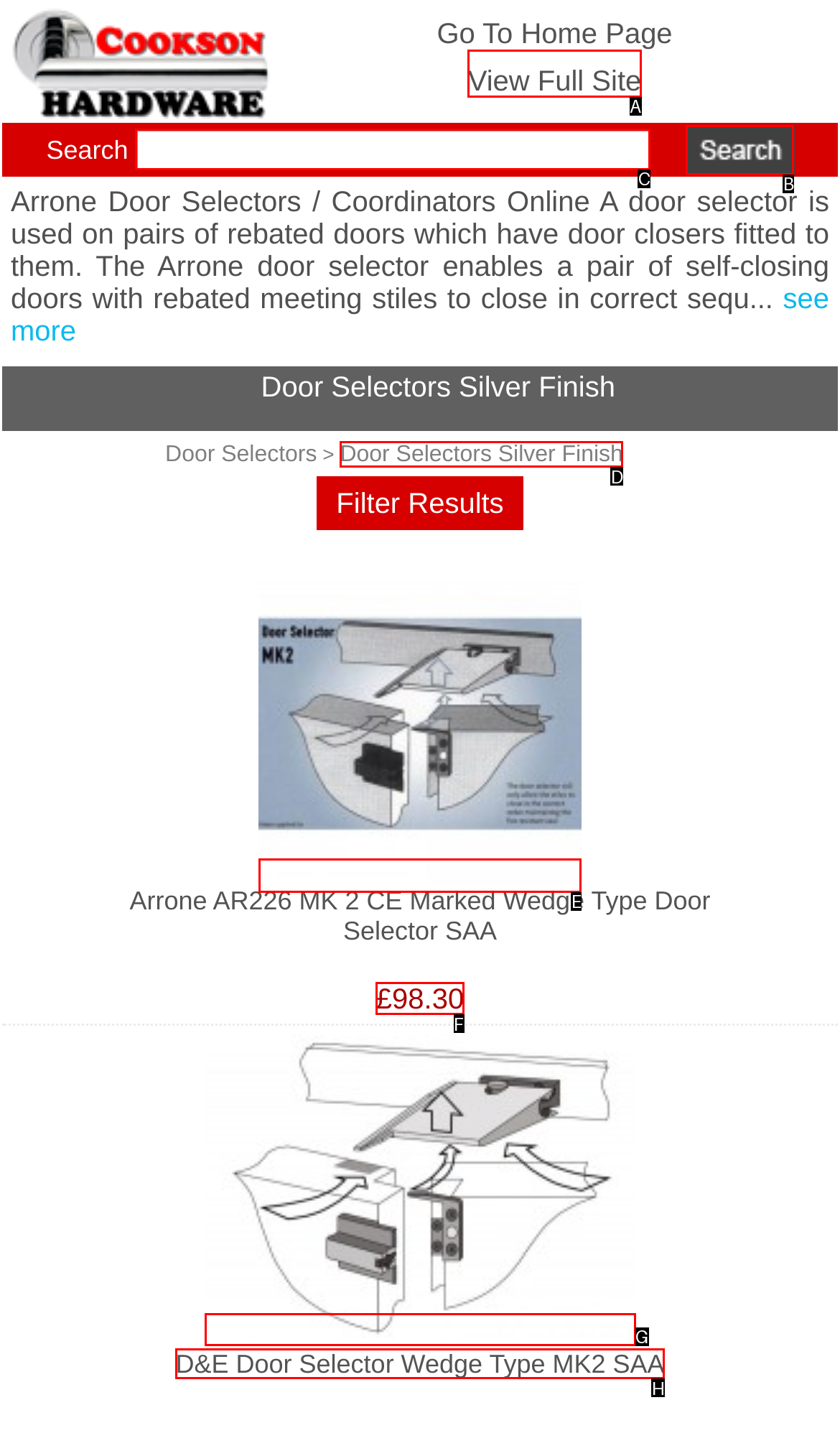Identify the correct UI element to click to follow this instruction: View product details
Respond with the letter of the appropriate choice from the displayed options.

E